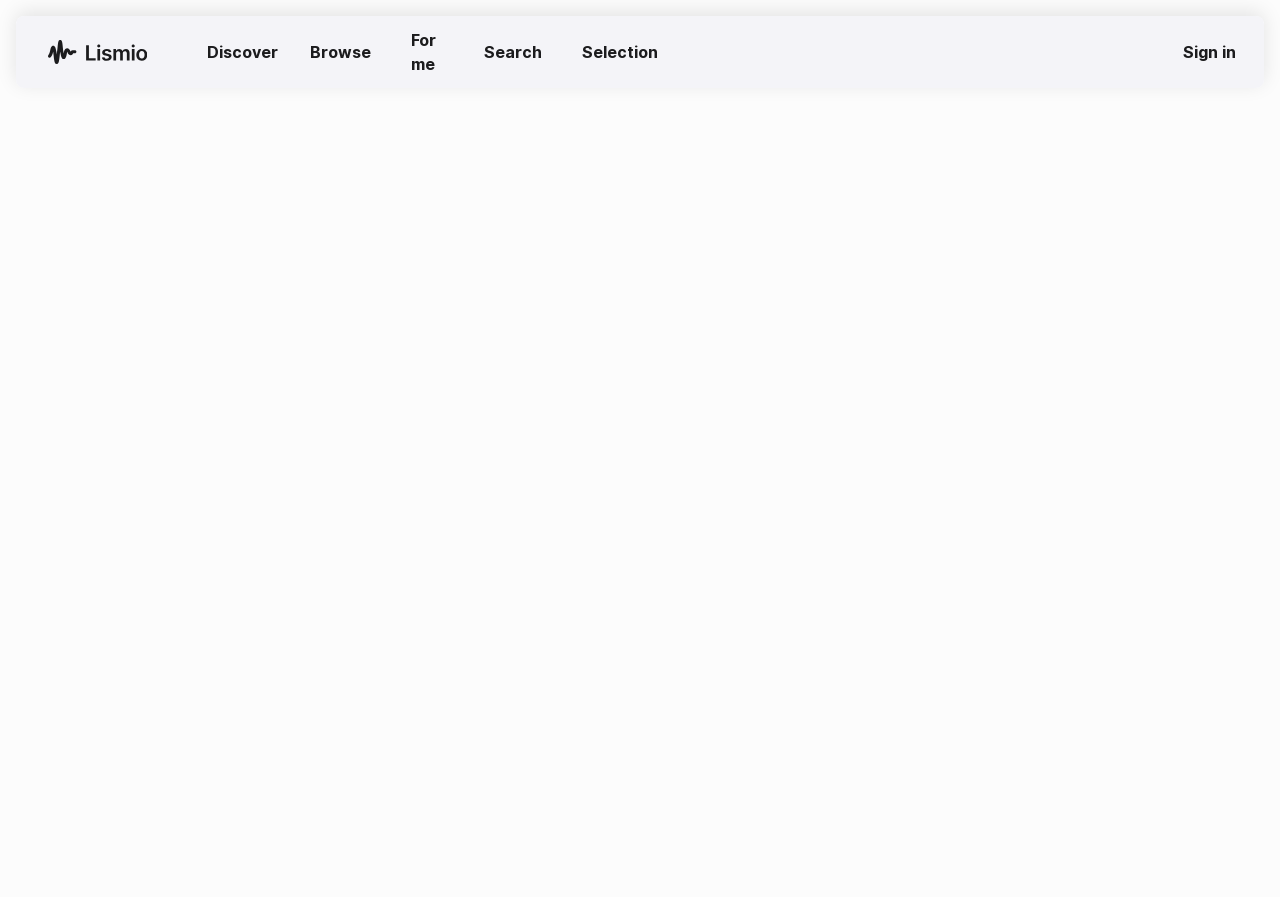Identify the bounding box for the UI element that is described as follows: "Sign in".

[0.915, 0.031, 0.975, 0.085]